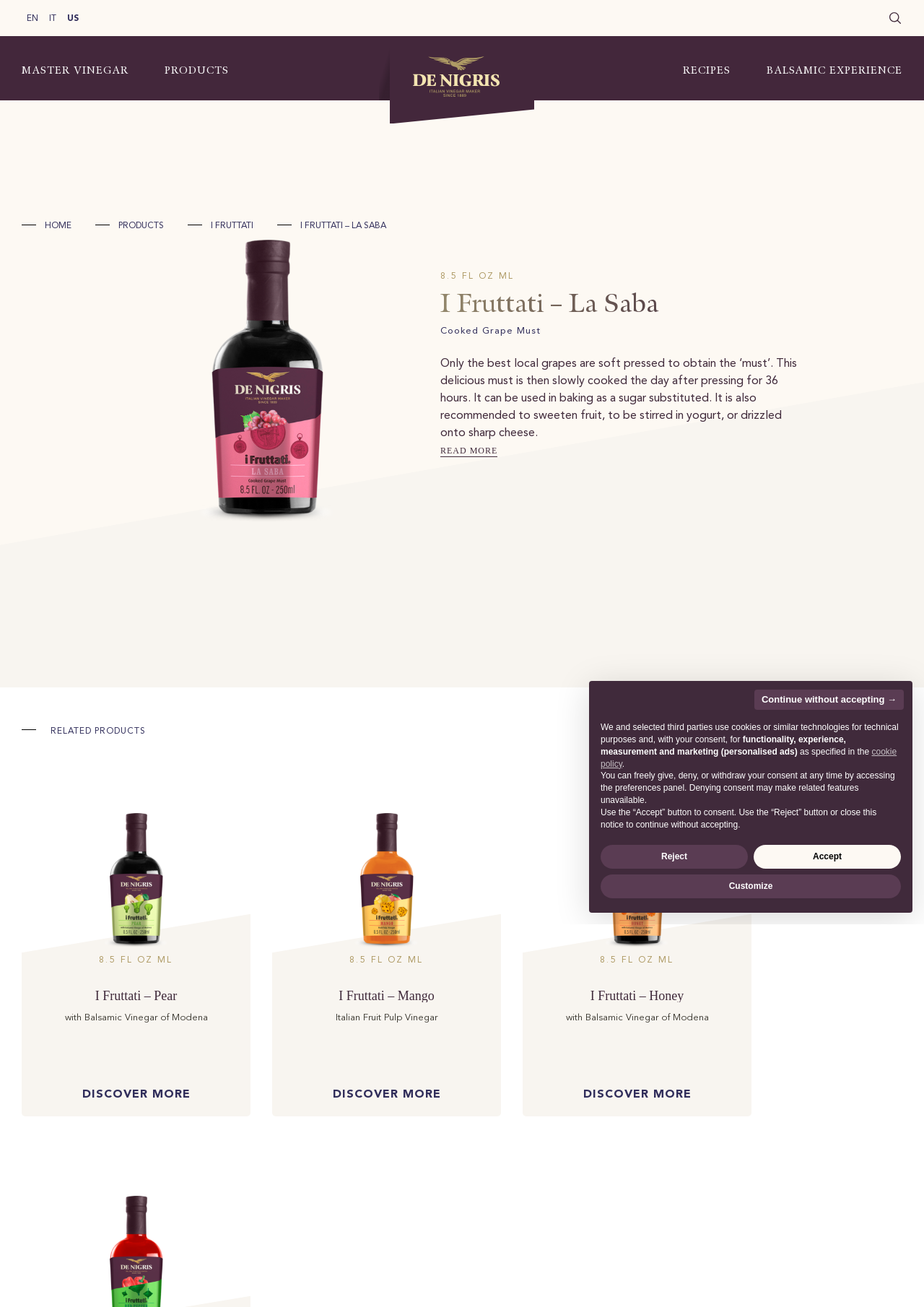What is the name of the product?
Refer to the image and answer the question using a single word or phrase.

I Fruttati - La Saba